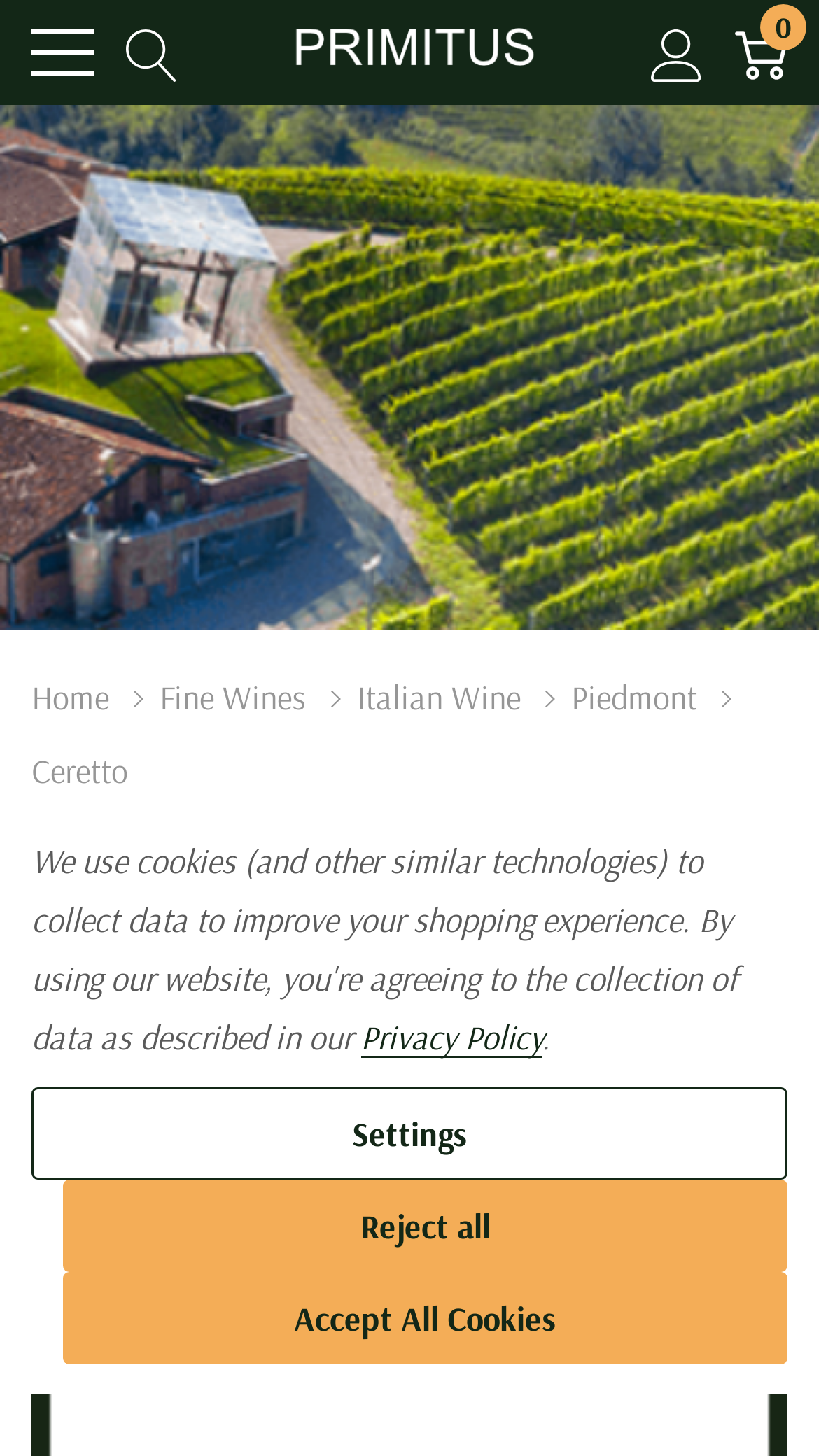Please identify the bounding box coordinates of the clickable region that I should interact with to perform the following instruction: "Toggle menu". The coordinates should be expressed as four float numbers between 0 and 1, i.e., [left, top, right, bottom].

[0.038, 0.014, 0.115, 0.058]